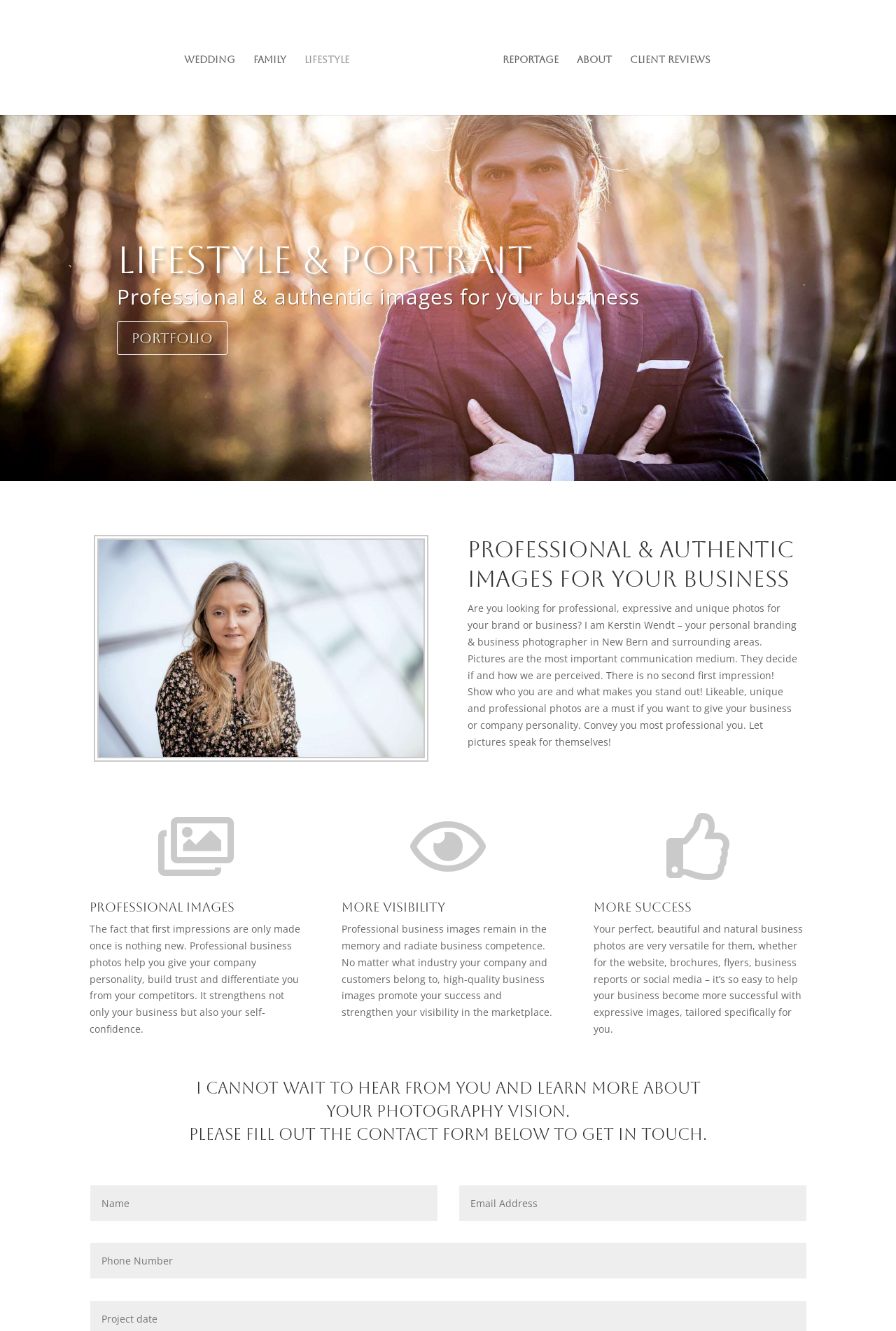What is the purpose of professional business photos?
Provide a detailed and extensive answer to the question.

According to the webpage, professional business photos help to give a company personality, build trust, and differentiate it from competitors, which strengthens not only the business but also the self-confidence of the business owner.